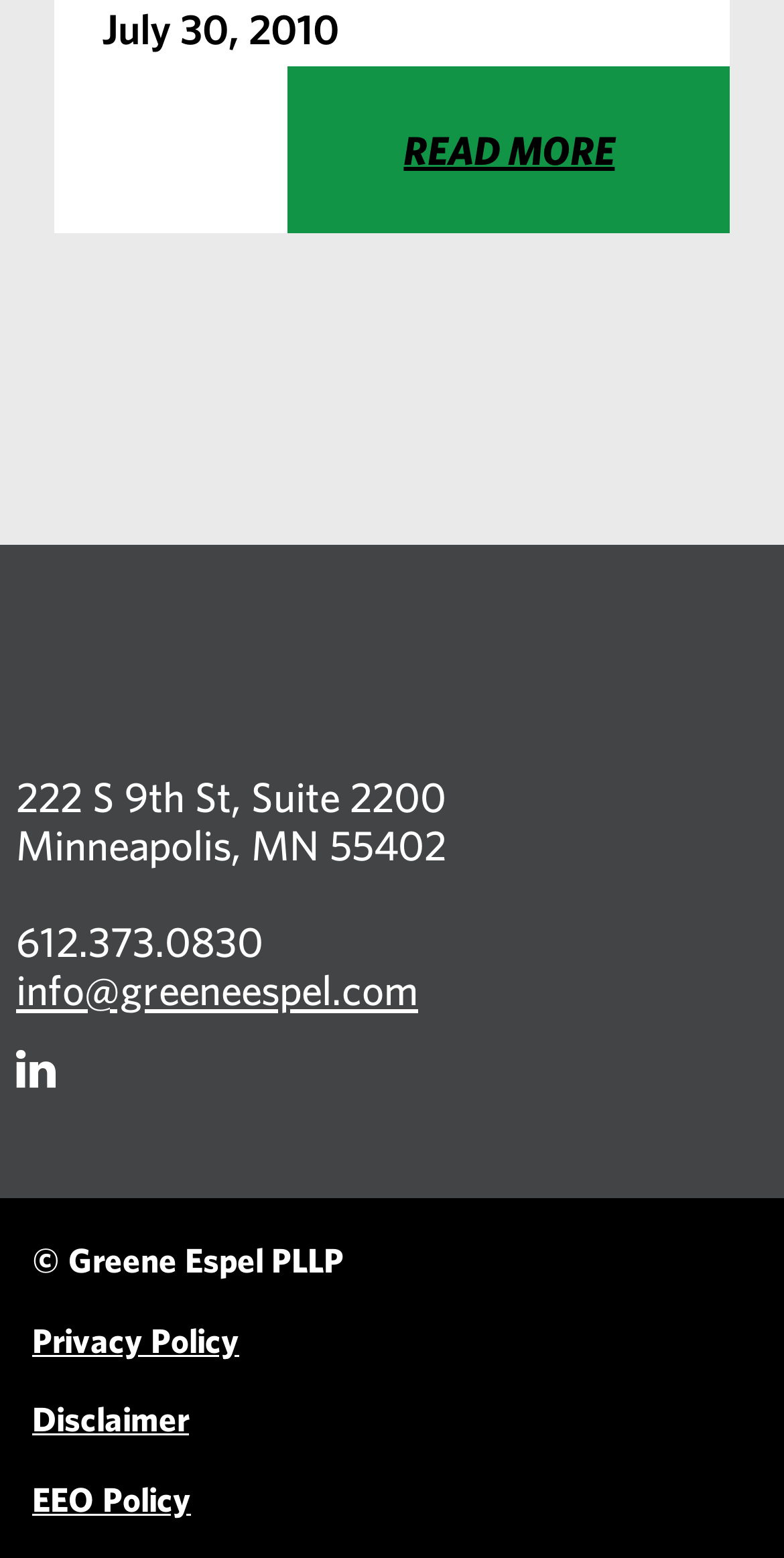Answer with a single word or phrase: 
What is the phone number of the firm?

612.373.0830